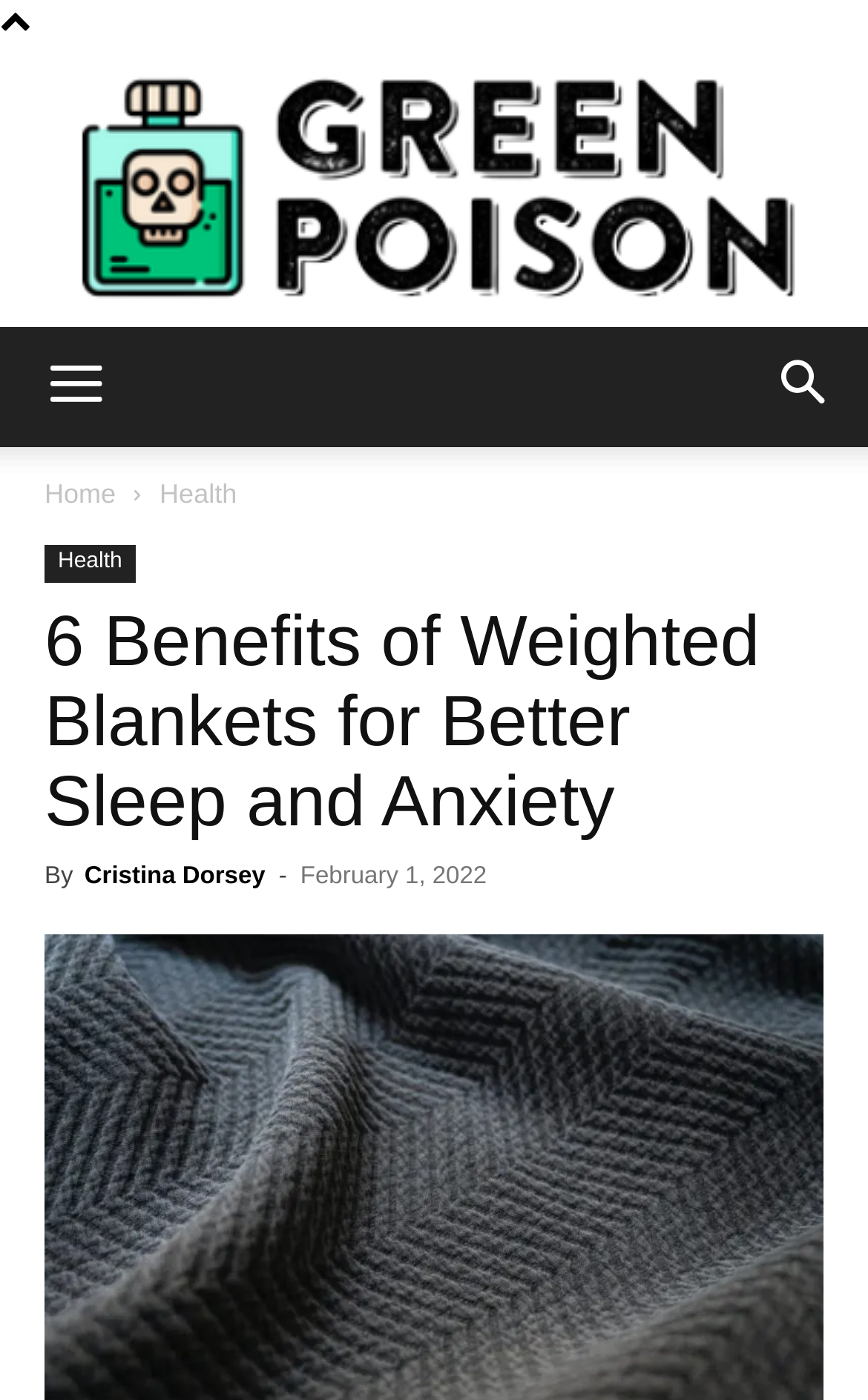What is the purpose of the button at the top right corner?
Please ensure your answer to the question is detailed and covers all necessary aspects.

The button at the top right corner is a 'Search' button, located at a bounding box coordinate of [0.856, 0.234, 1.0, 0.319], which allows users to search for content on the website.